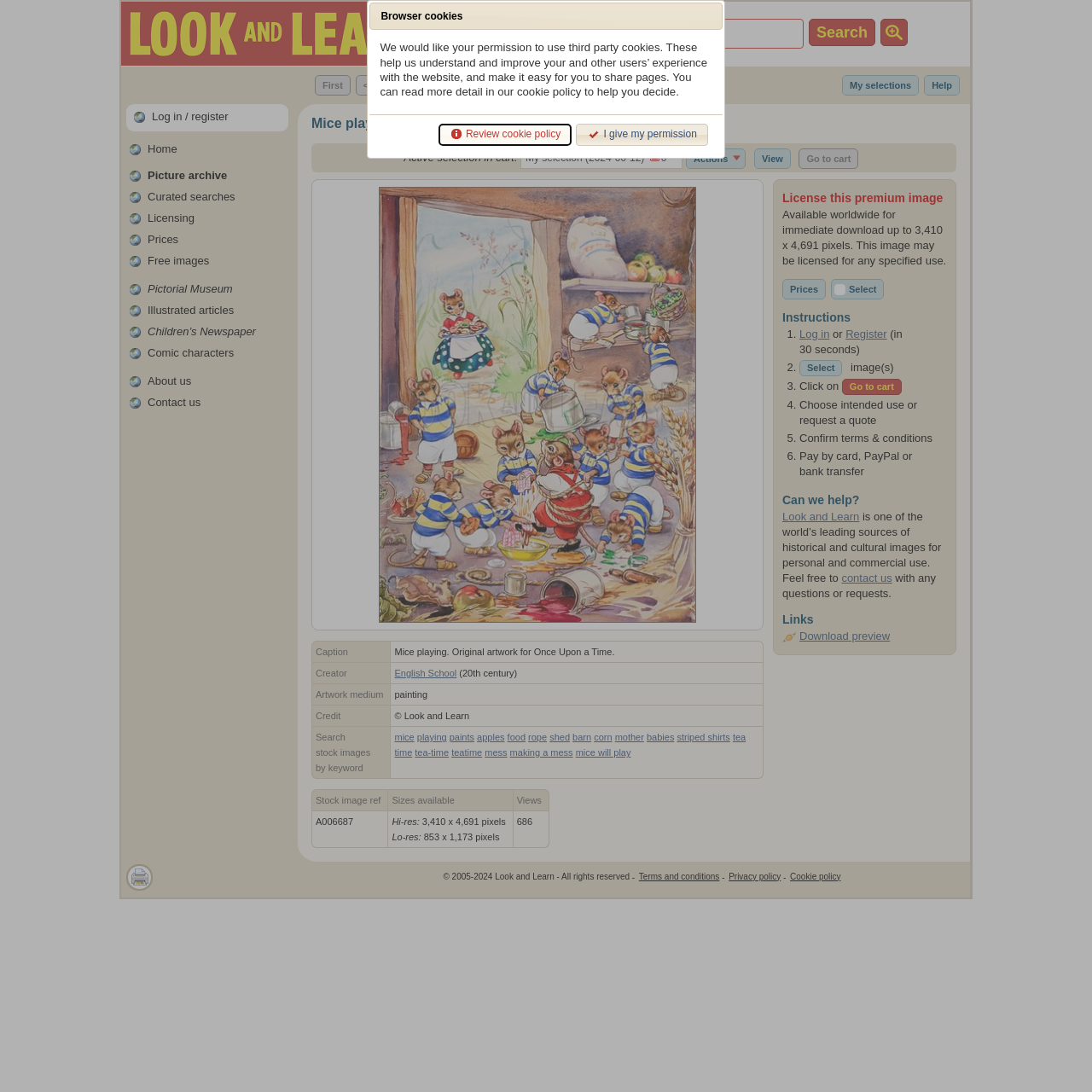Identify the bounding box coordinates for the UI element described by the following text: "title="Add to active selection" value="Select"". Provide the coordinates as four float numbers between 0 and 1, in the format [left, top, right, bottom].

[0.761, 0.255, 0.81, 0.274]